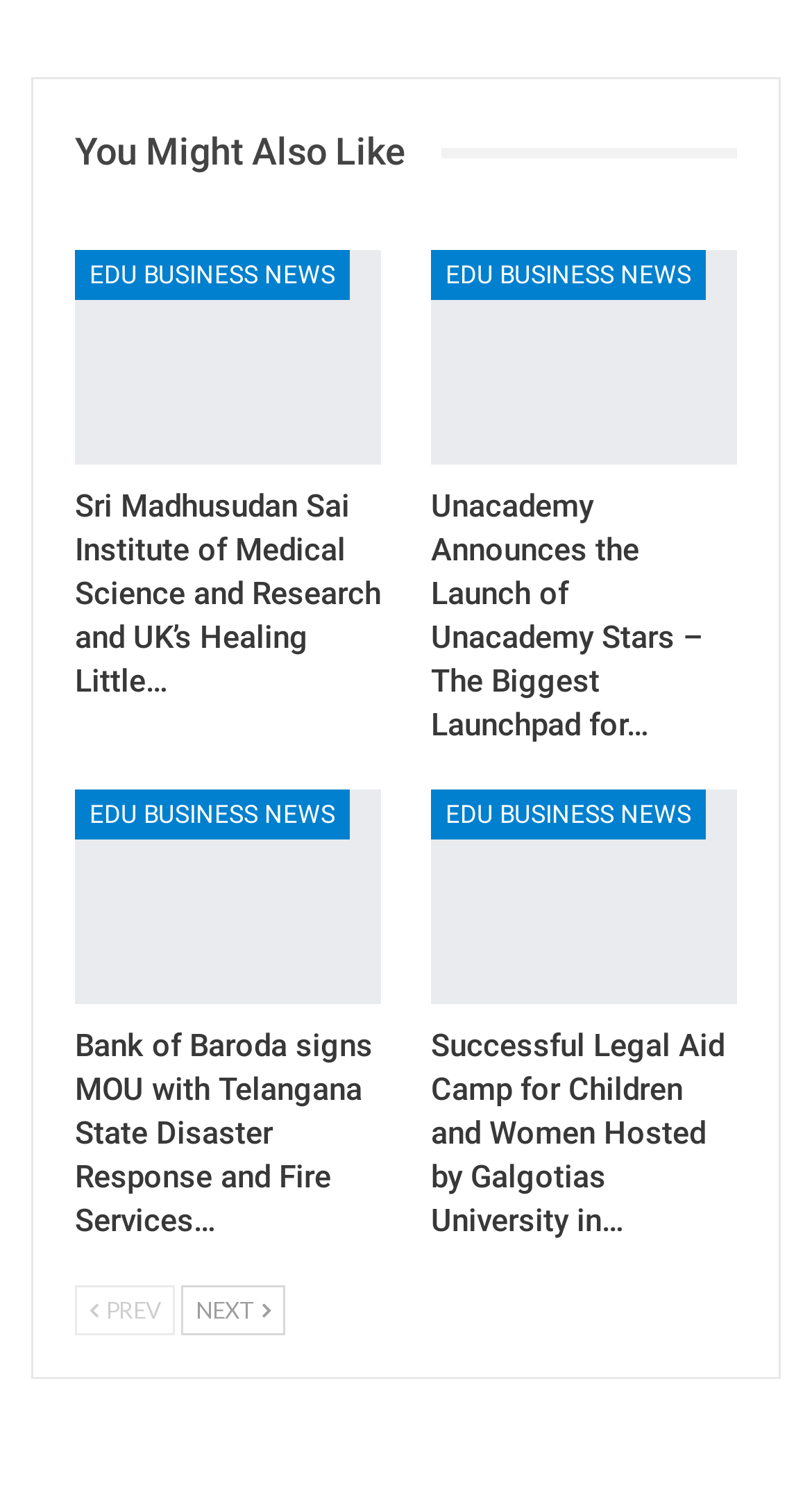Locate and provide the bounding box coordinates for the HTML element that matches this description: "You might also like".

[0.092, 0.087, 0.544, 0.114]